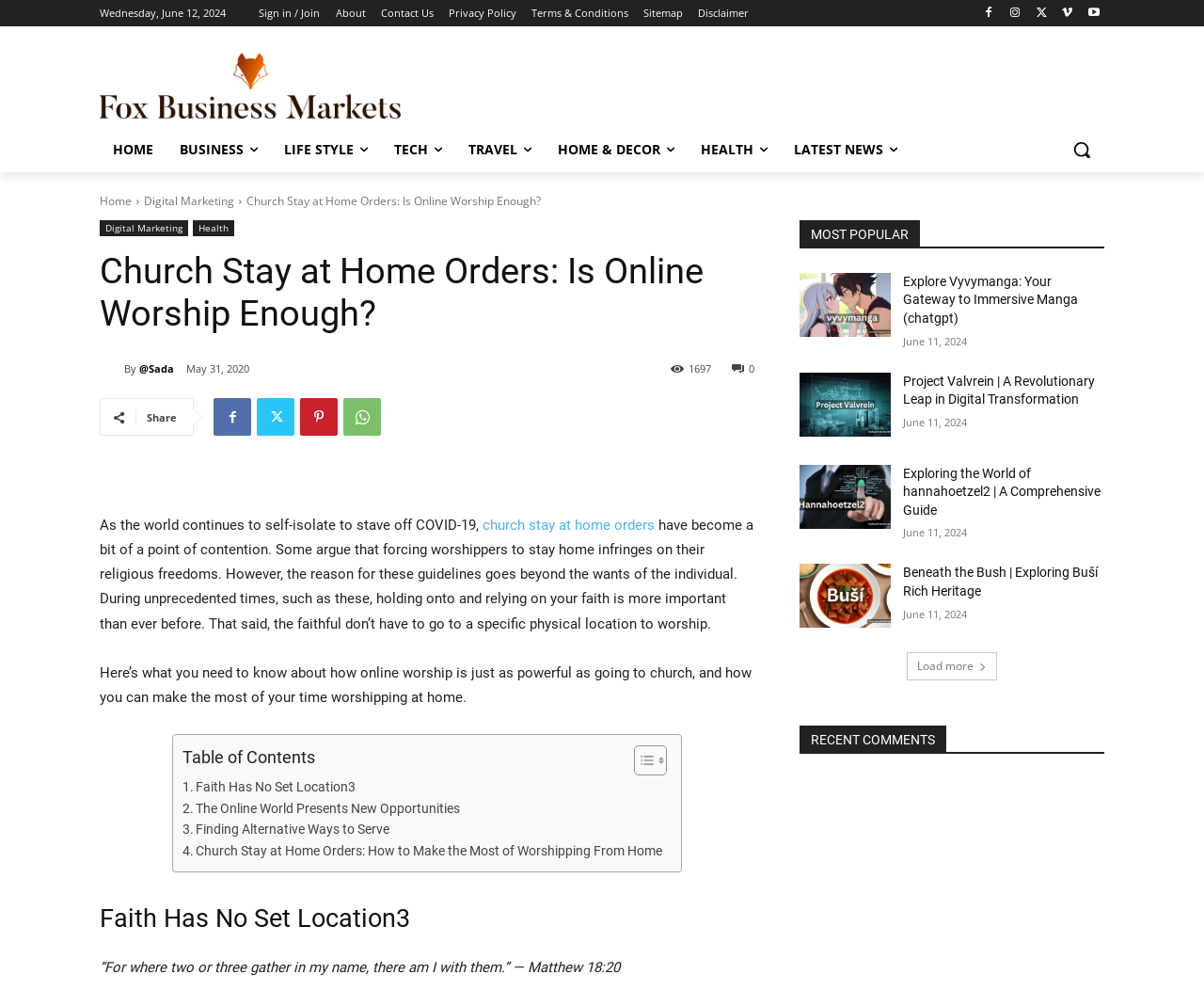Extract the bounding box for the UI element that matches this description: "Finding Alternative Ways to Serve".

[0.151, 0.814, 0.324, 0.836]